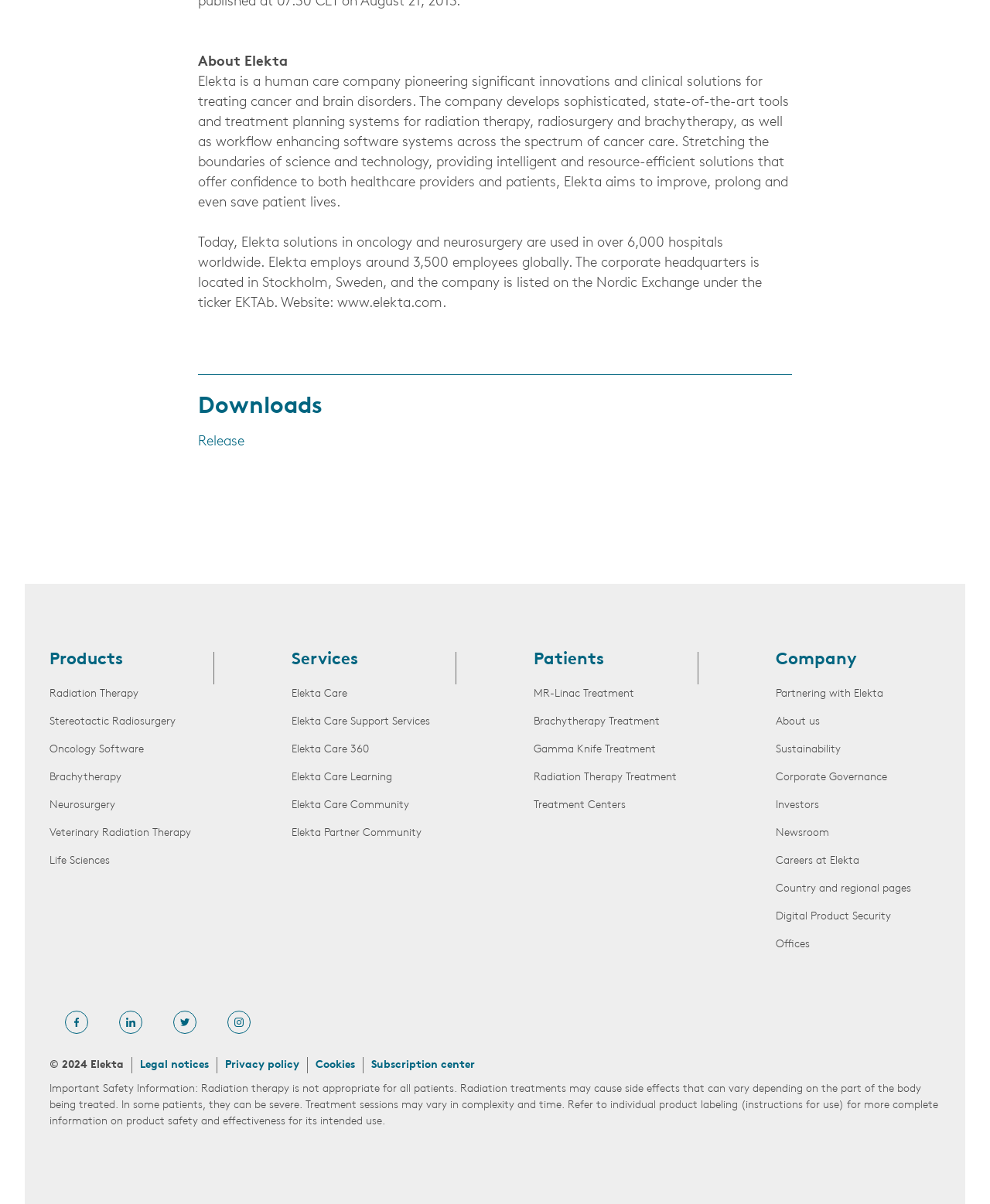Provide the bounding box coordinates of the HTML element described by the text: "Humphrey Hawksley". The coordinates should be in the format [left, top, right, bottom] with values between 0 and 1.

None